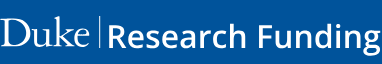Explain the content of the image in detail.

The image prominently displays the title "Duke Research Funding" against a vibrant blue background. This graphic serves as a key visual element on a webpage dedicated to informing viewers about funding opportunities for research at Duke University. The combination of the recognizable Duke name and the clear indication of research funding emphasizes the institution's commitment to supporting academic and scientific inquiry. This title is likely part of a larger context that addresses research initiatives, application processes, and available resources for prospective applicants and researchers within the Duke community.